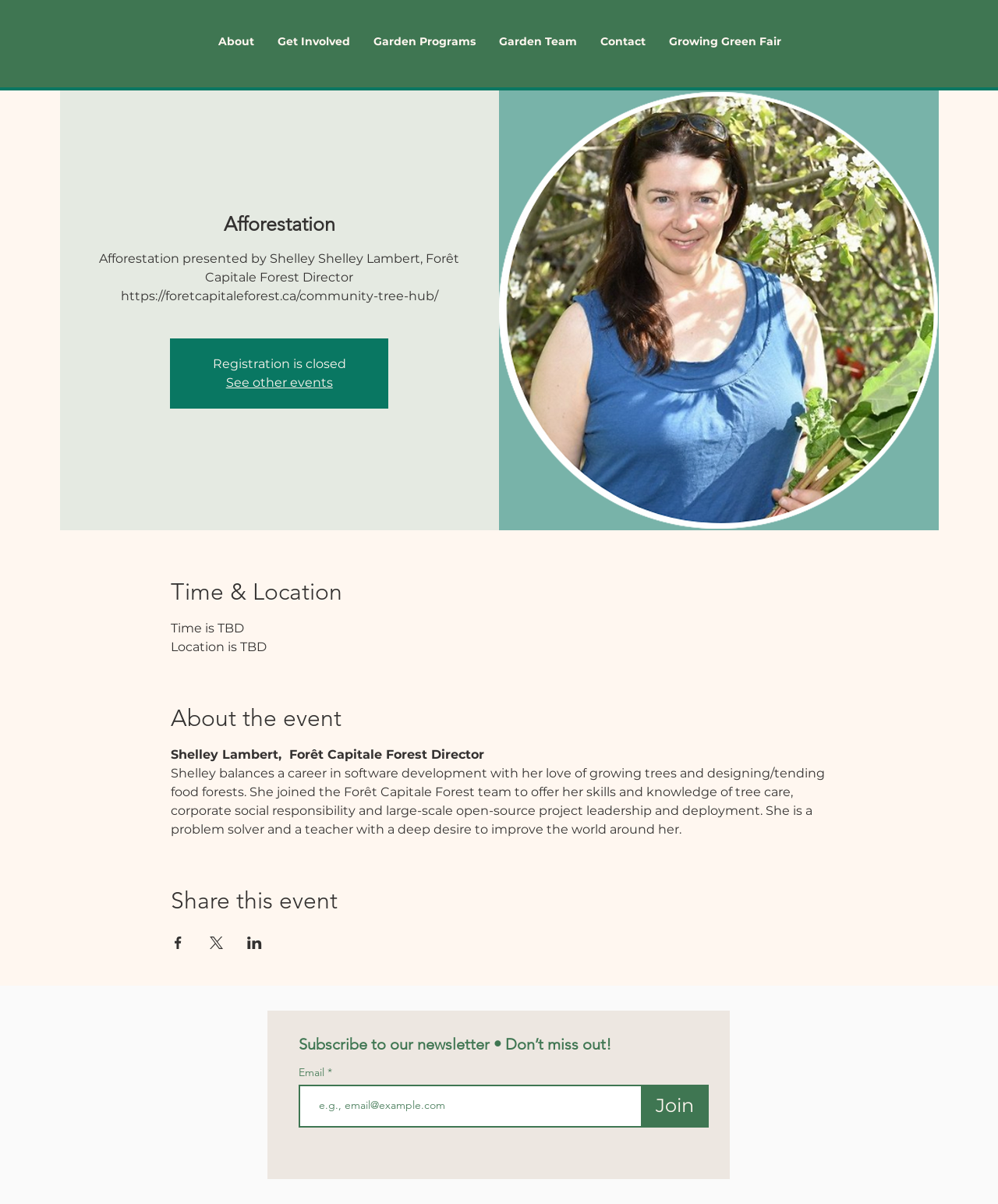Determine the bounding box coordinates of the clickable element to complete this instruction: "Enter email address". Provide the coordinates in the format of four float numbers between 0 and 1, [left, top, right, bottom].

[0.299, 0.901, 0.646, 0.936]